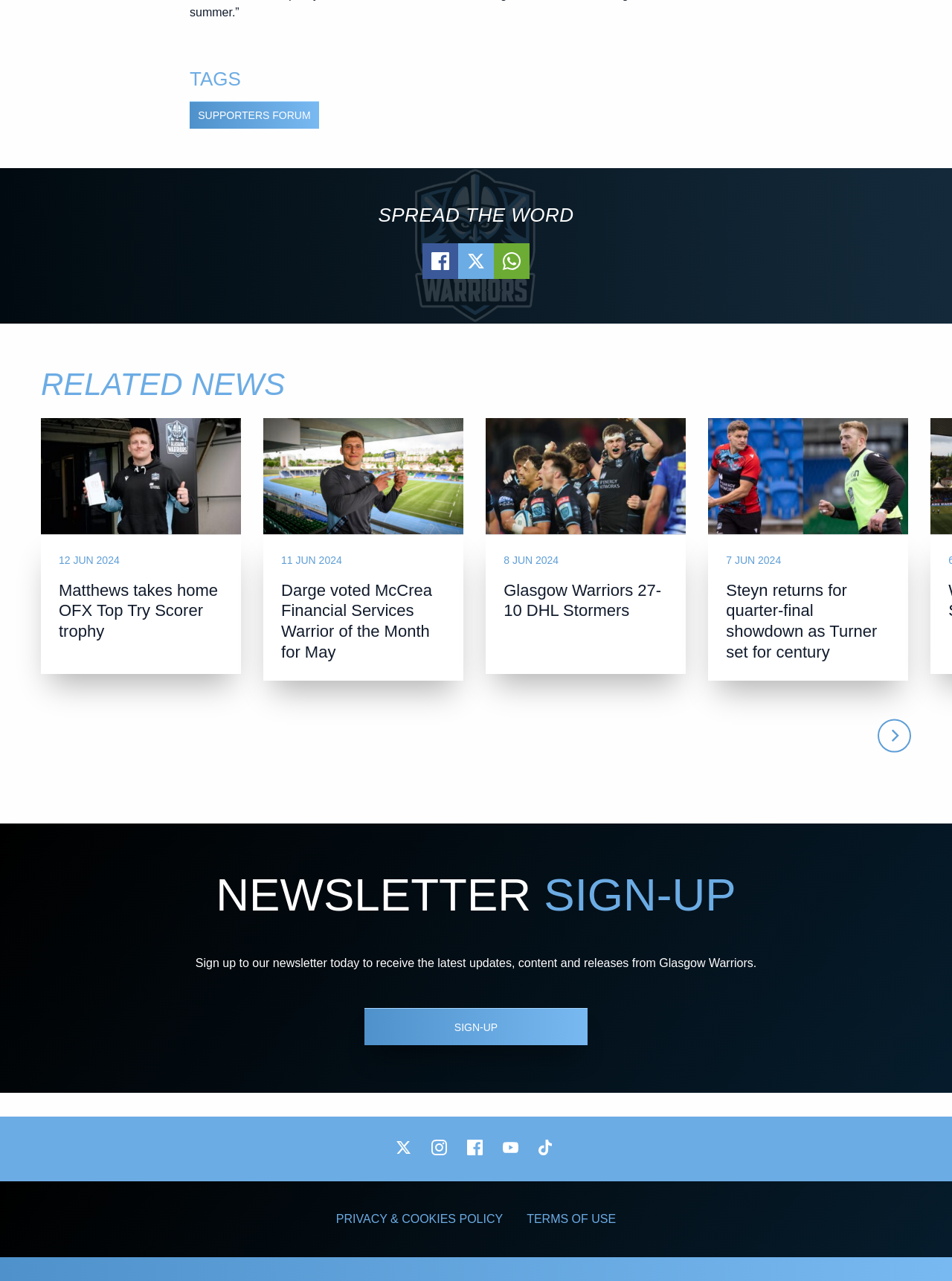Using the description "Our Team", locate and provide the bounding box of the UI element.

None